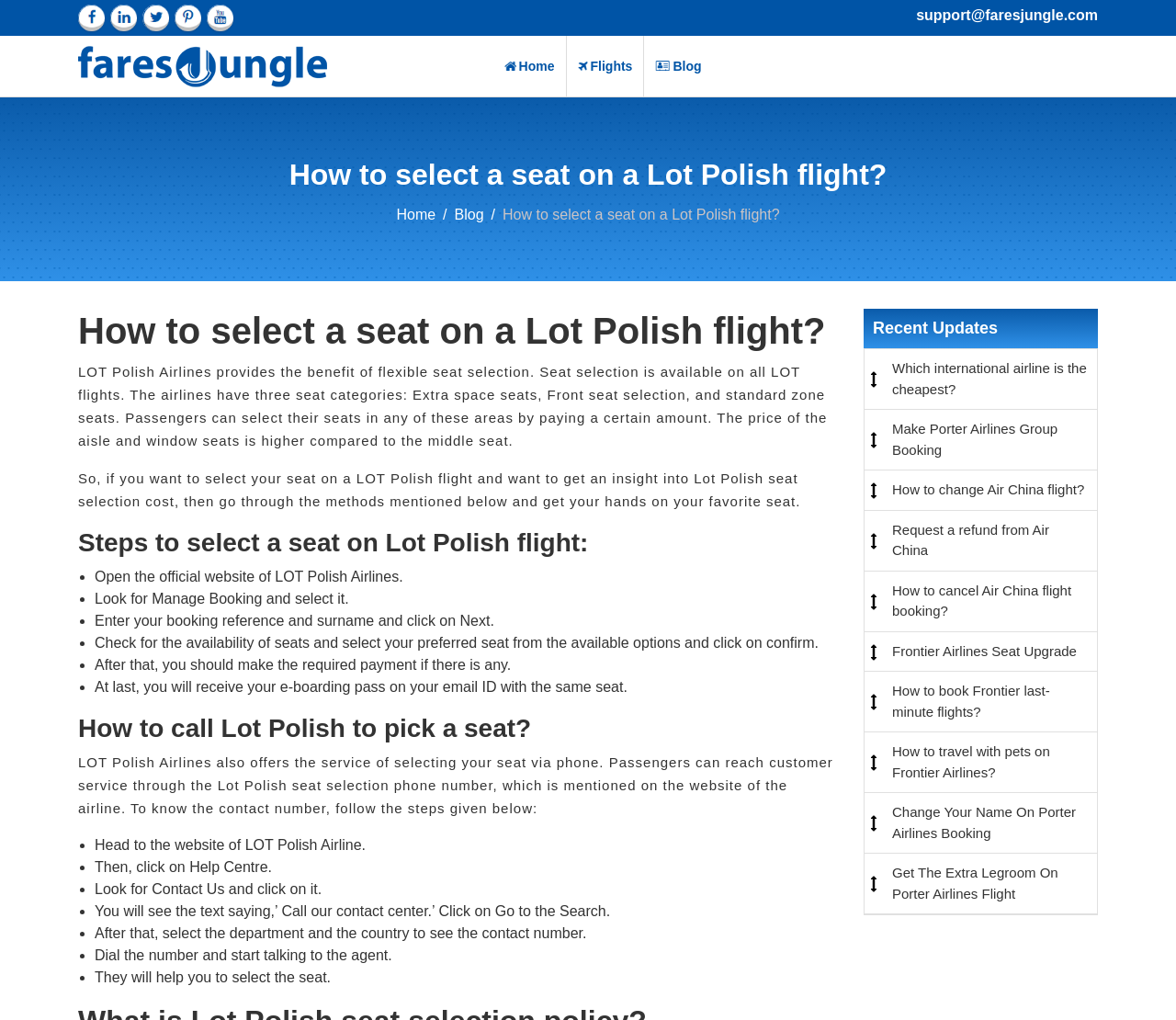With reference to the screenshot, provide a detailed response to the question below:
What is the benefit of selecting a seat on a LOT Polish flight?

The benefit of selecting a seat on a LOT Polish flight is that passengers can get their preferred seat, whether it is an aisle seat, window seat, or middle seat, and they can also select seats with extra space or in the front zone.